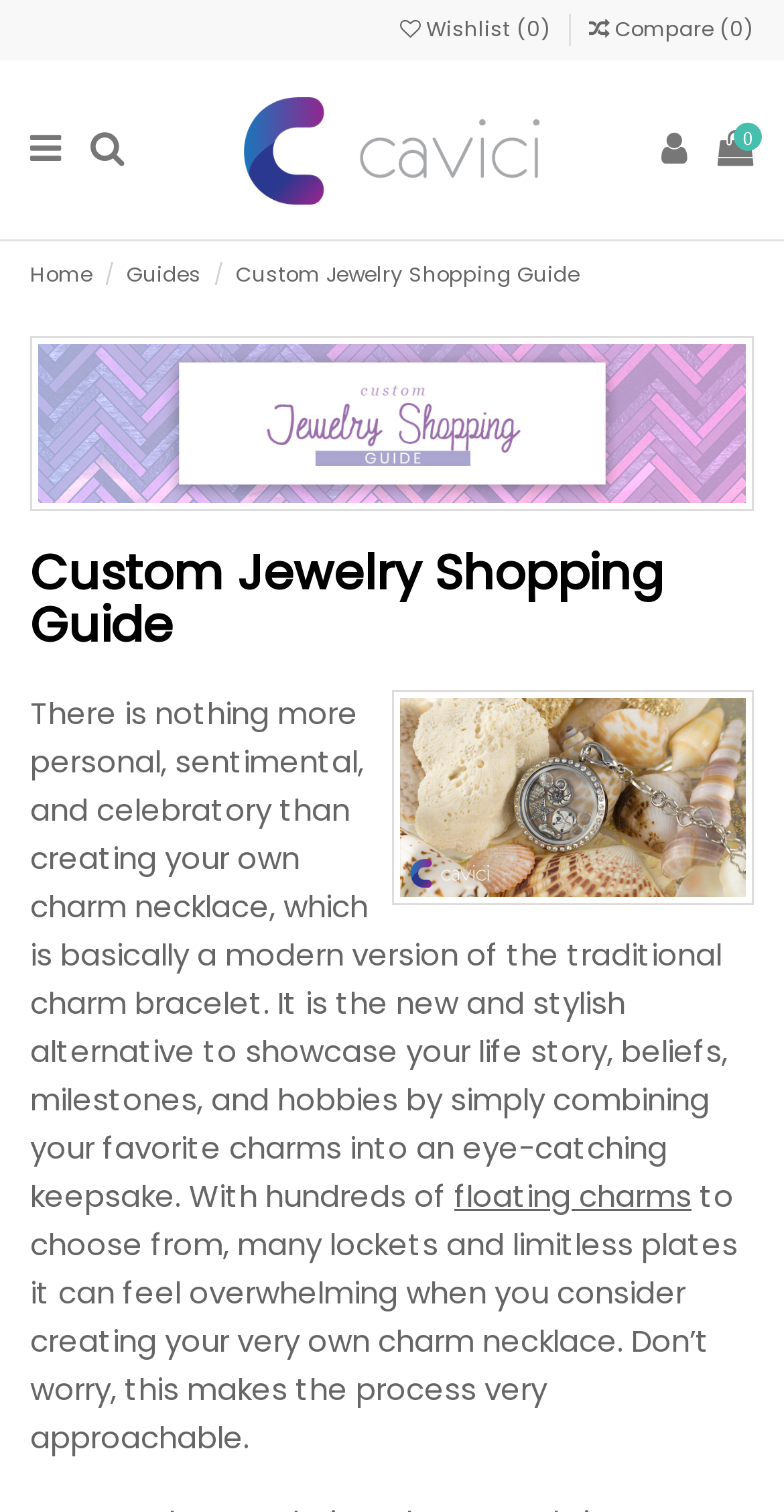Provide the bounding box for the UI element matching this description: "Custom Jewelry Shopping Guide".

[0.301, 0.171, 0.739, 0.191]